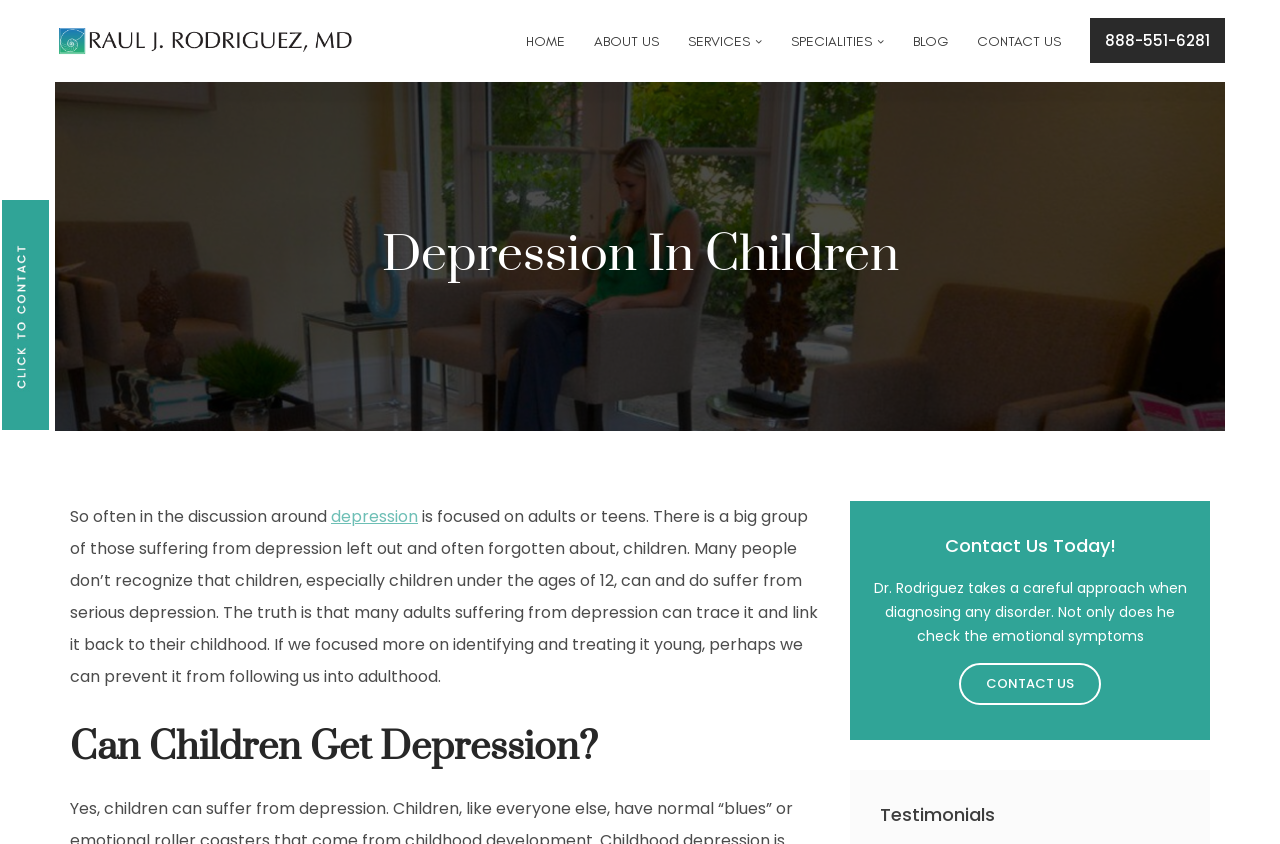Kindly determine the bounding box coordinates of the area that needs to be clicked to fulfill this instruction: "Read the article about 'Depression In Children'".

[0.055, 0.273, 0.945, 0.333]